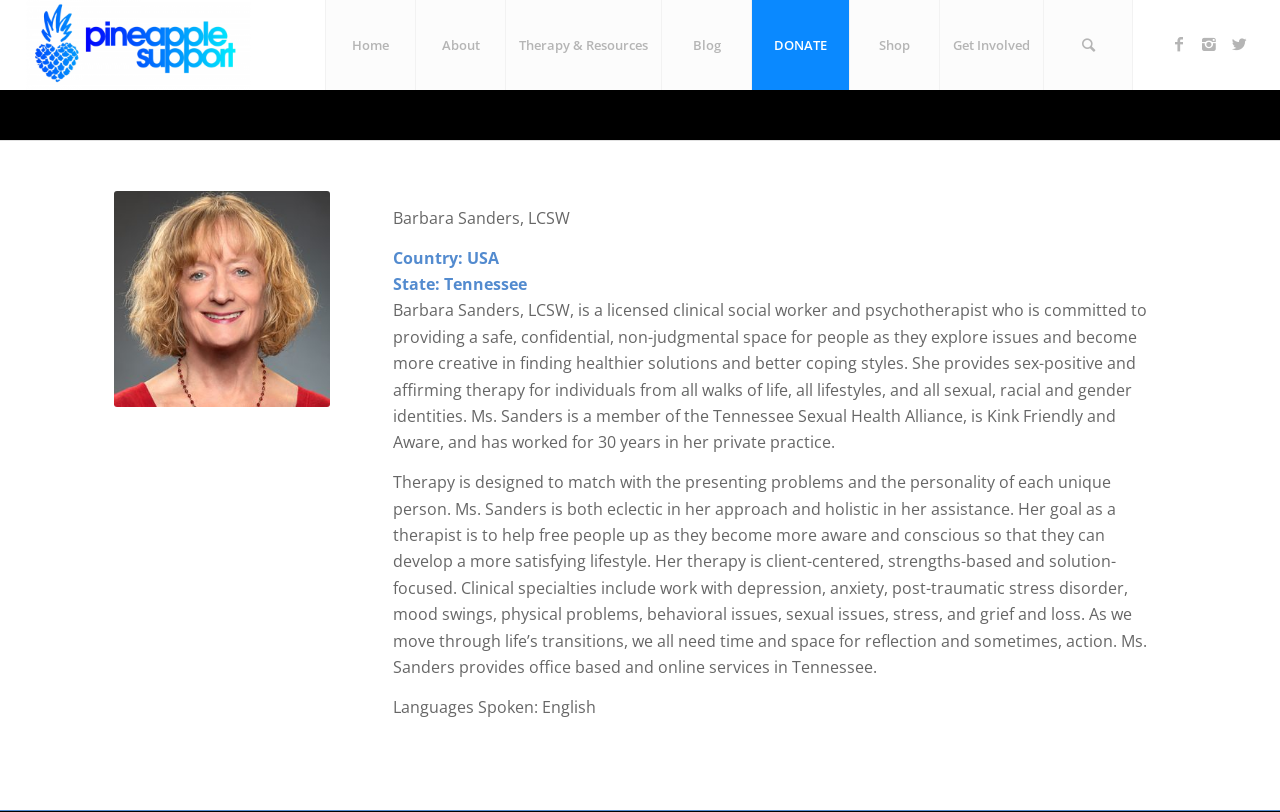Determine the bounding box coordinates of the region I should click to achieve the following instruction: "Donate to Pineapple Support". Ensure the bounding box coordinates are four float numbers between 0 and 1, i.e., [left, top, right, bottom].

[0.587, 0.0, 0.664, 0.111]